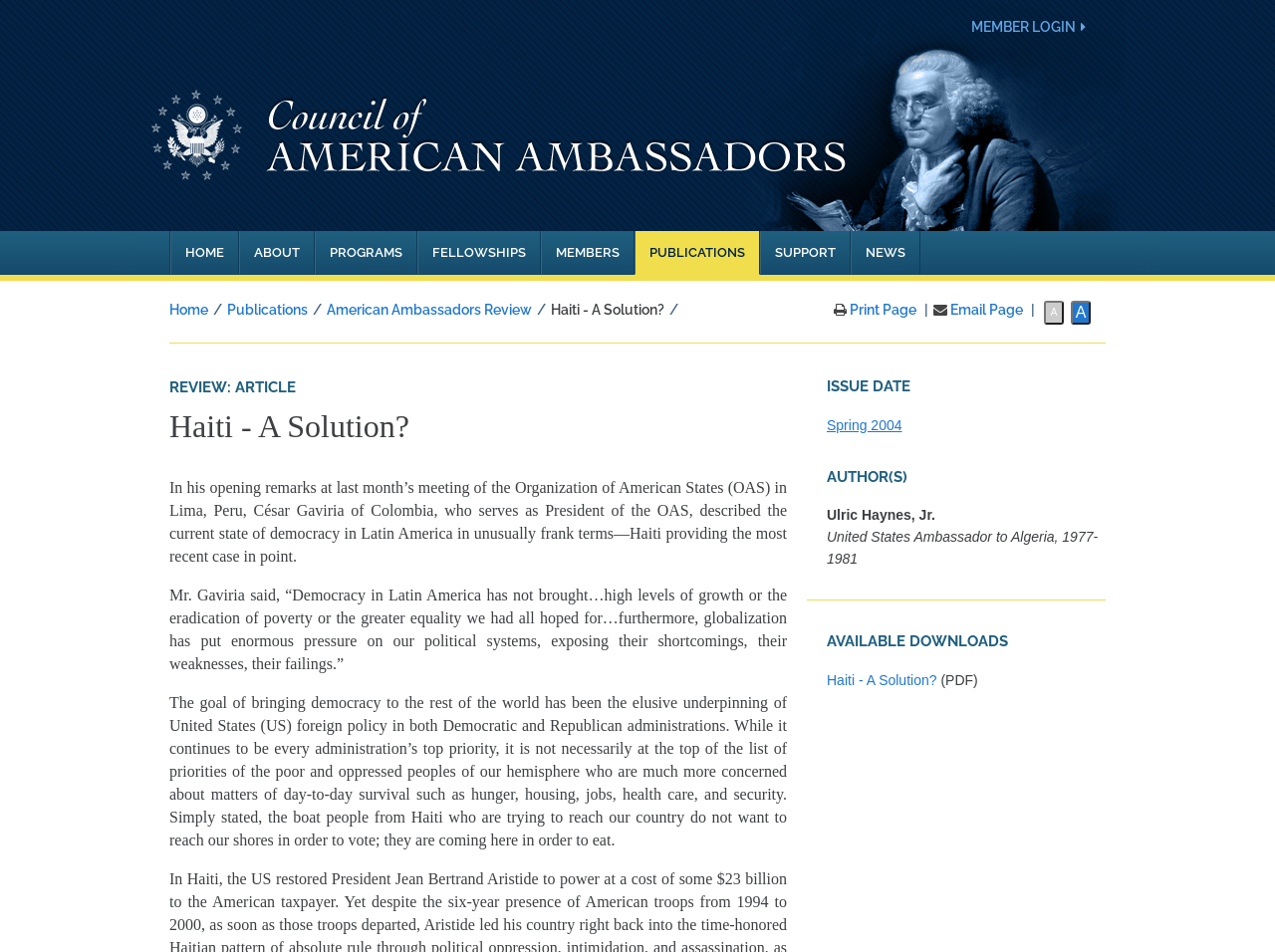Look at the image and answer the question in detail:
What is the title of the article?

I found the title of the article in the heading element, which is 'Haiti - A Solution?'.